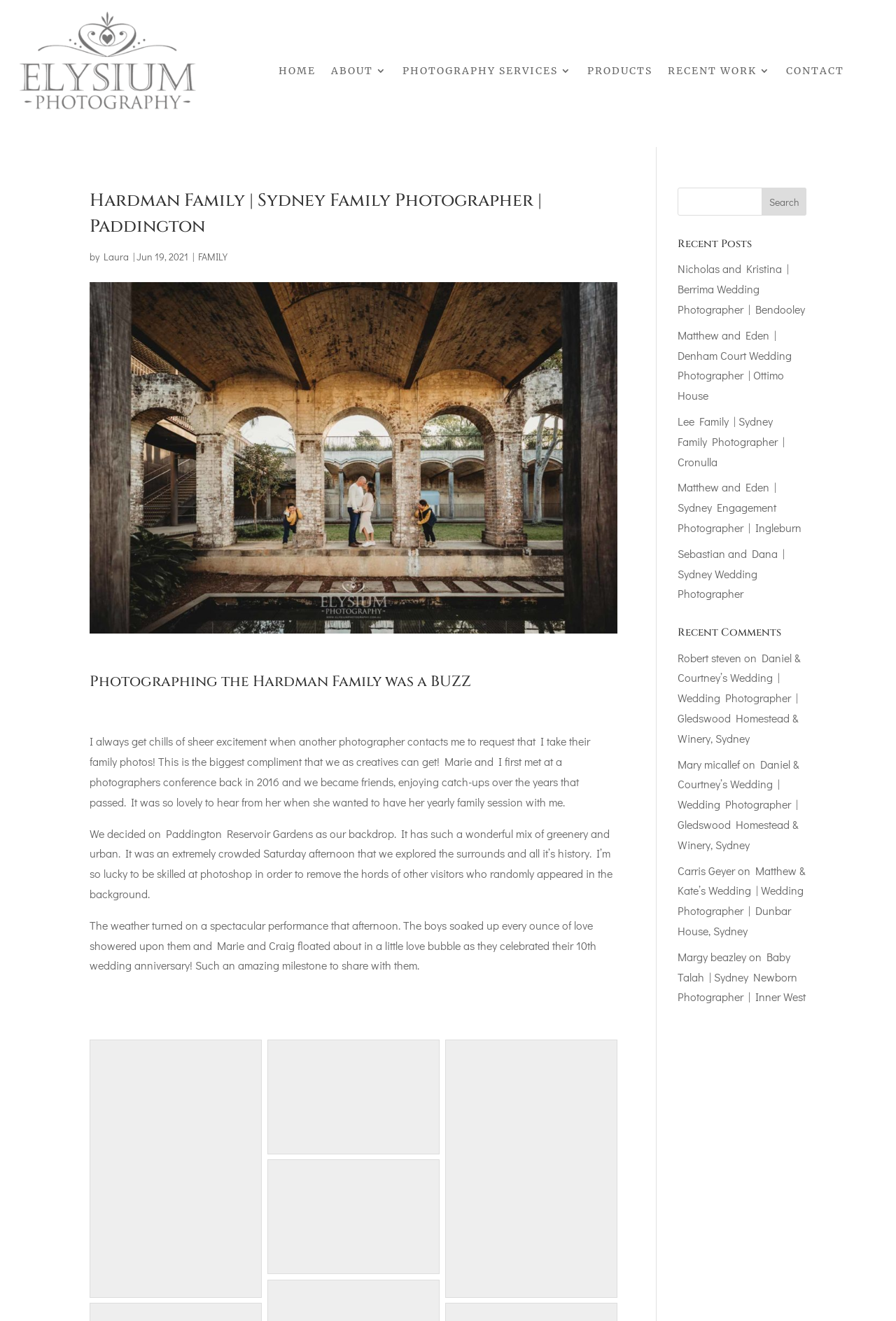Give a short answer using one word or phrase for the question:
What is the name of the photographer who took the Hardman Family photos?

Laura